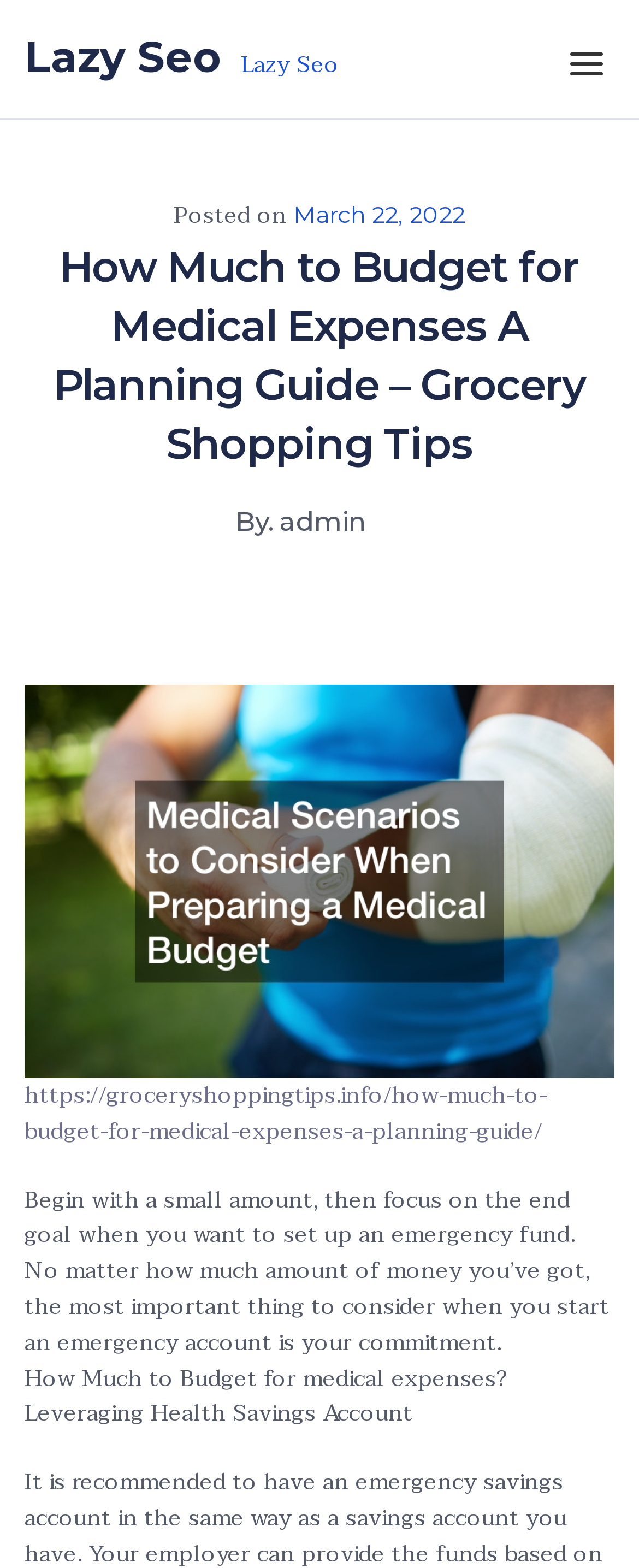What is the purpose of an emergency fund?
Please provide a single word or phrase answer based on the image.

End goal